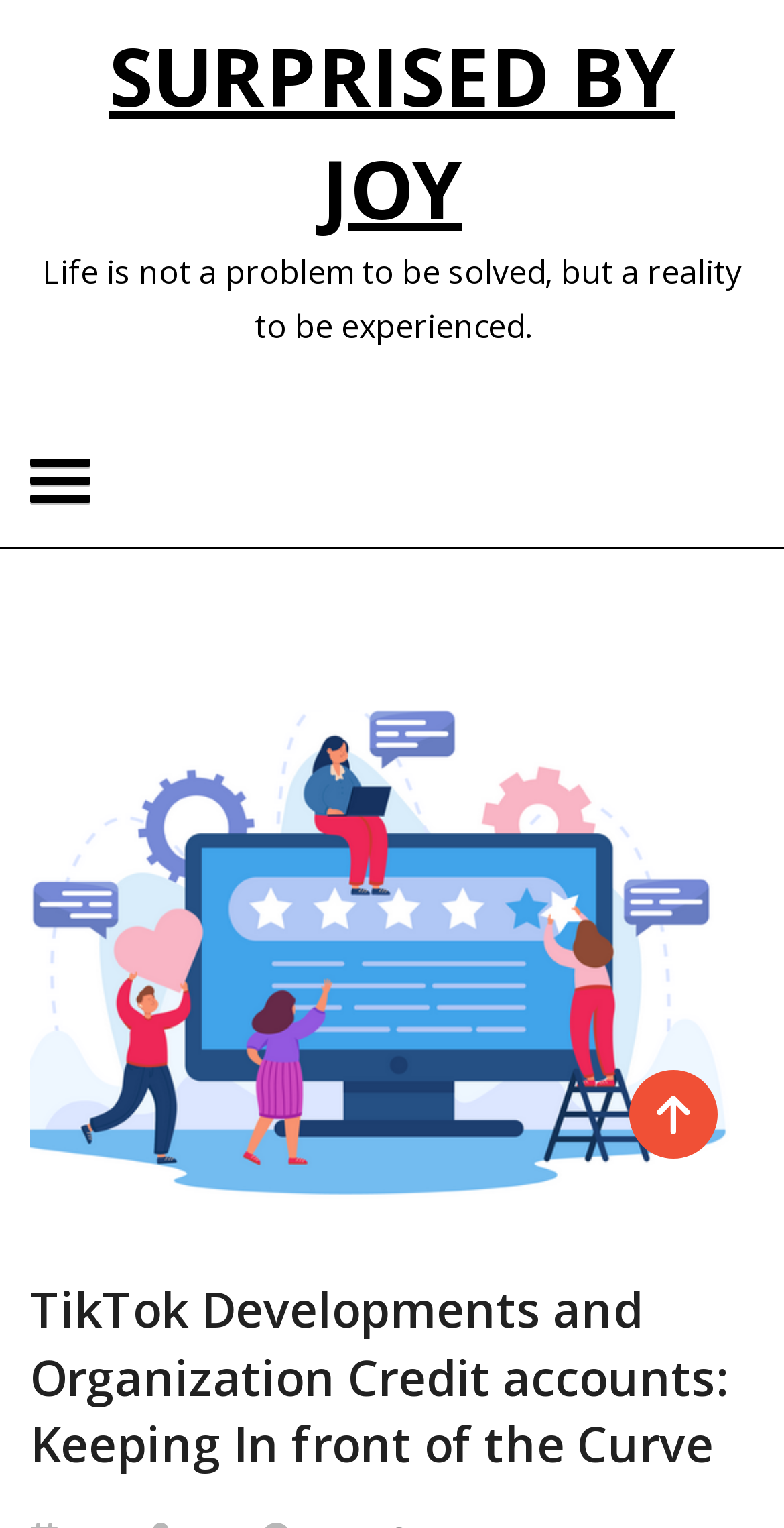Extract the main title from the webpage.

SURPRISED BY JOY